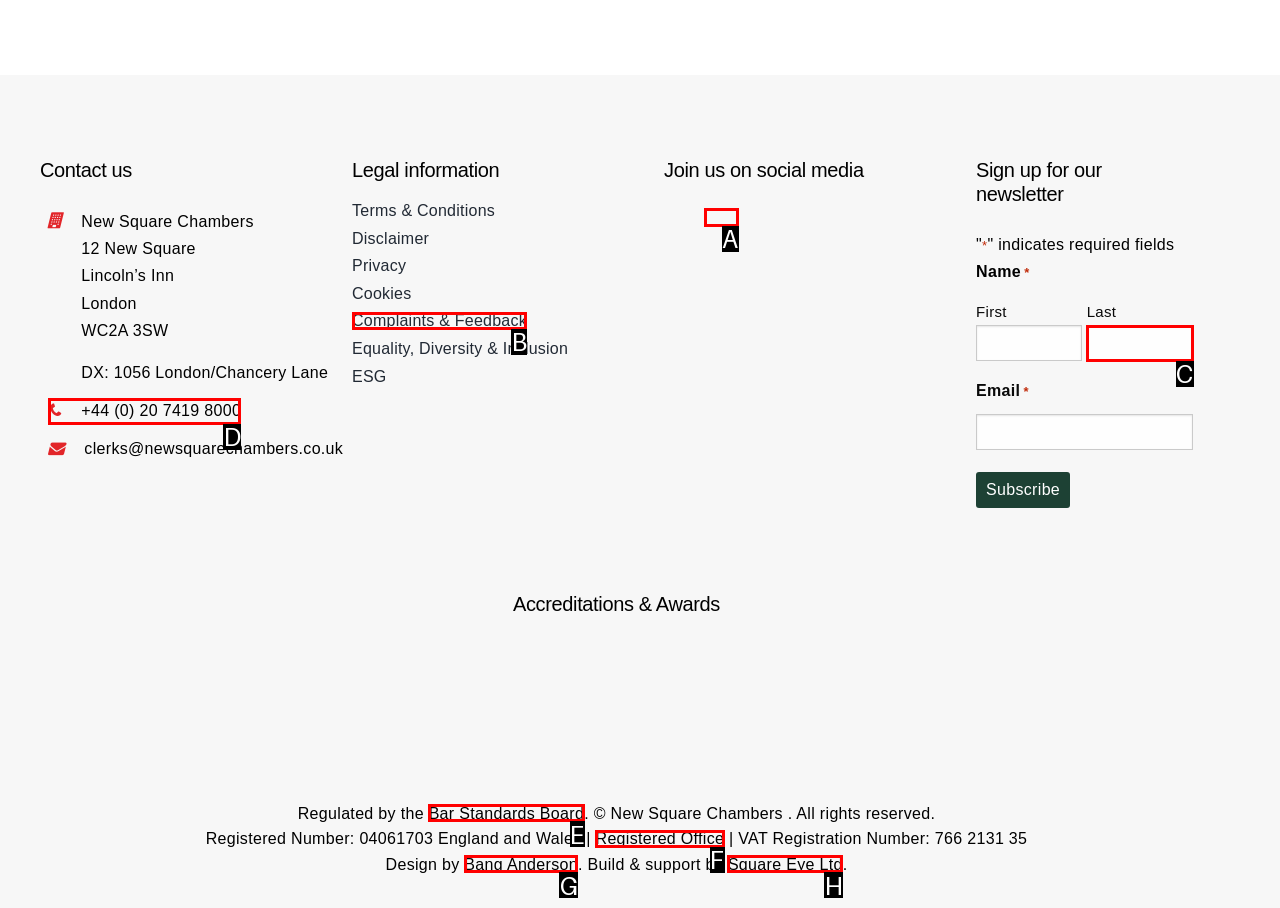Choose the HTML element that needs to be clicked for the given task: Click on the 'Contact Us' link Respond by giving the letter of the chosen option.

None